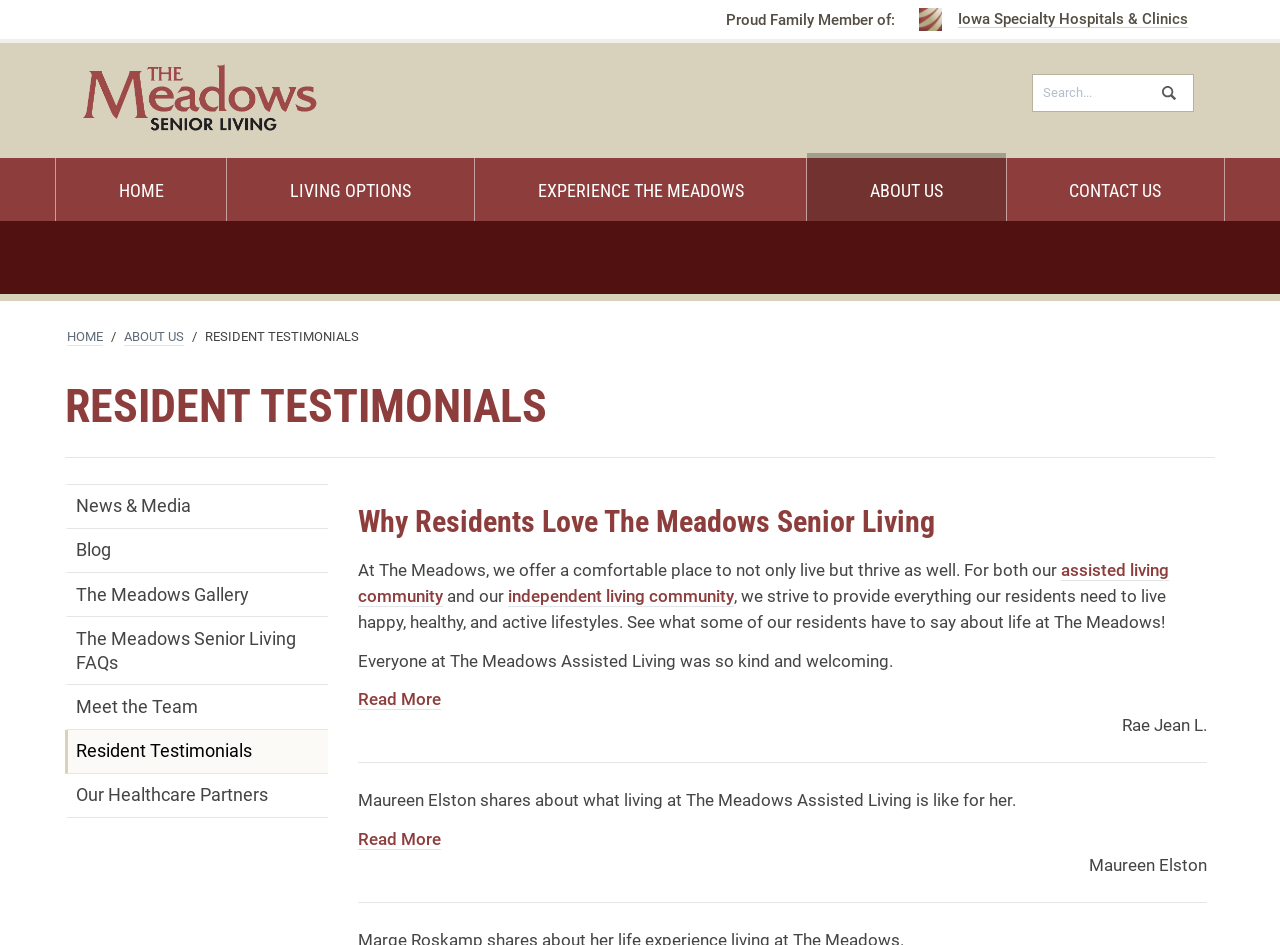Respond to the following query with just one word or a short phrase: 
What type of living options are available at The Meadows?

Independent and Assisted